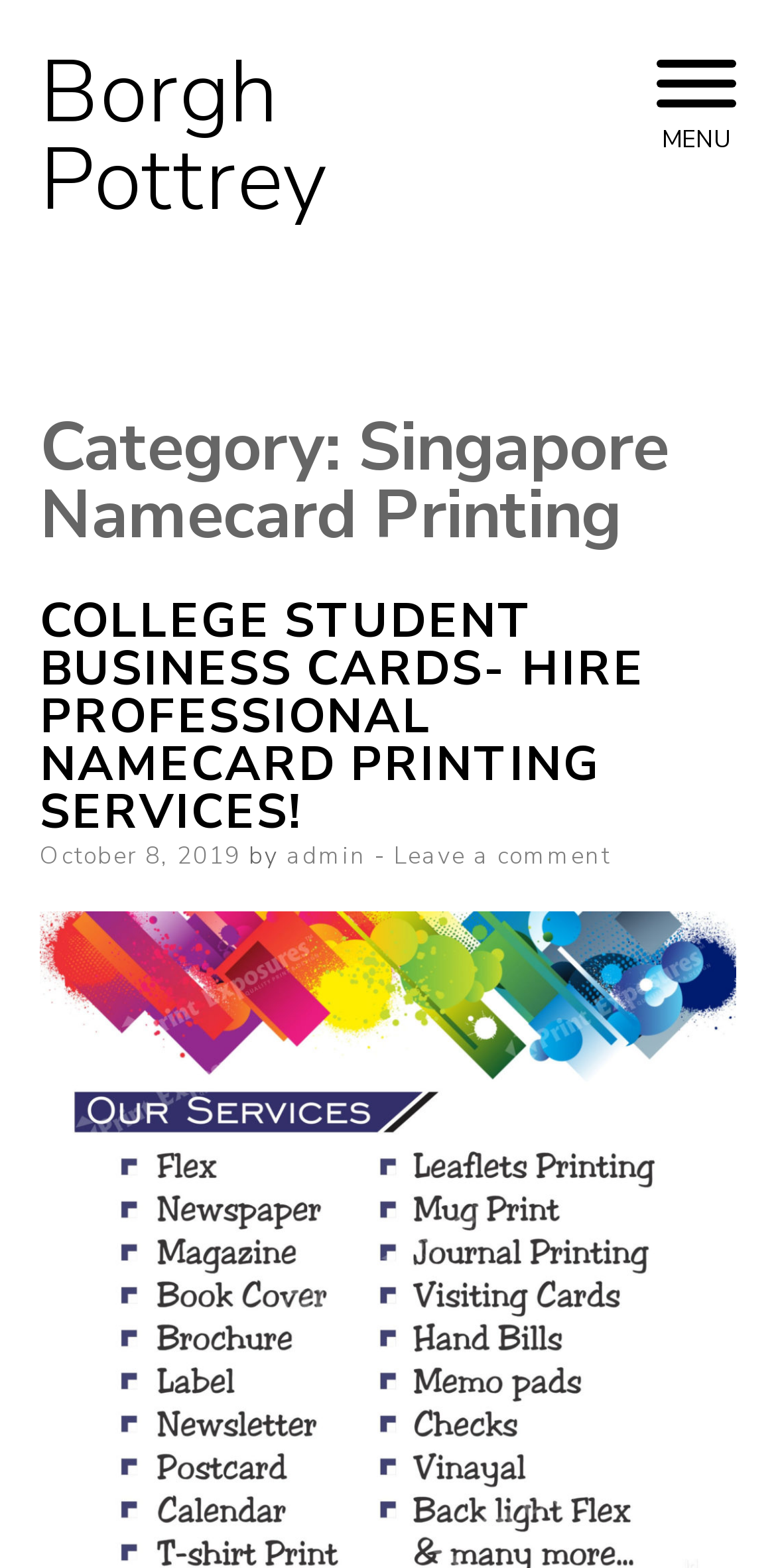Answer the following query concisely with a single word or phrase:
Who is the author of the article?

admin